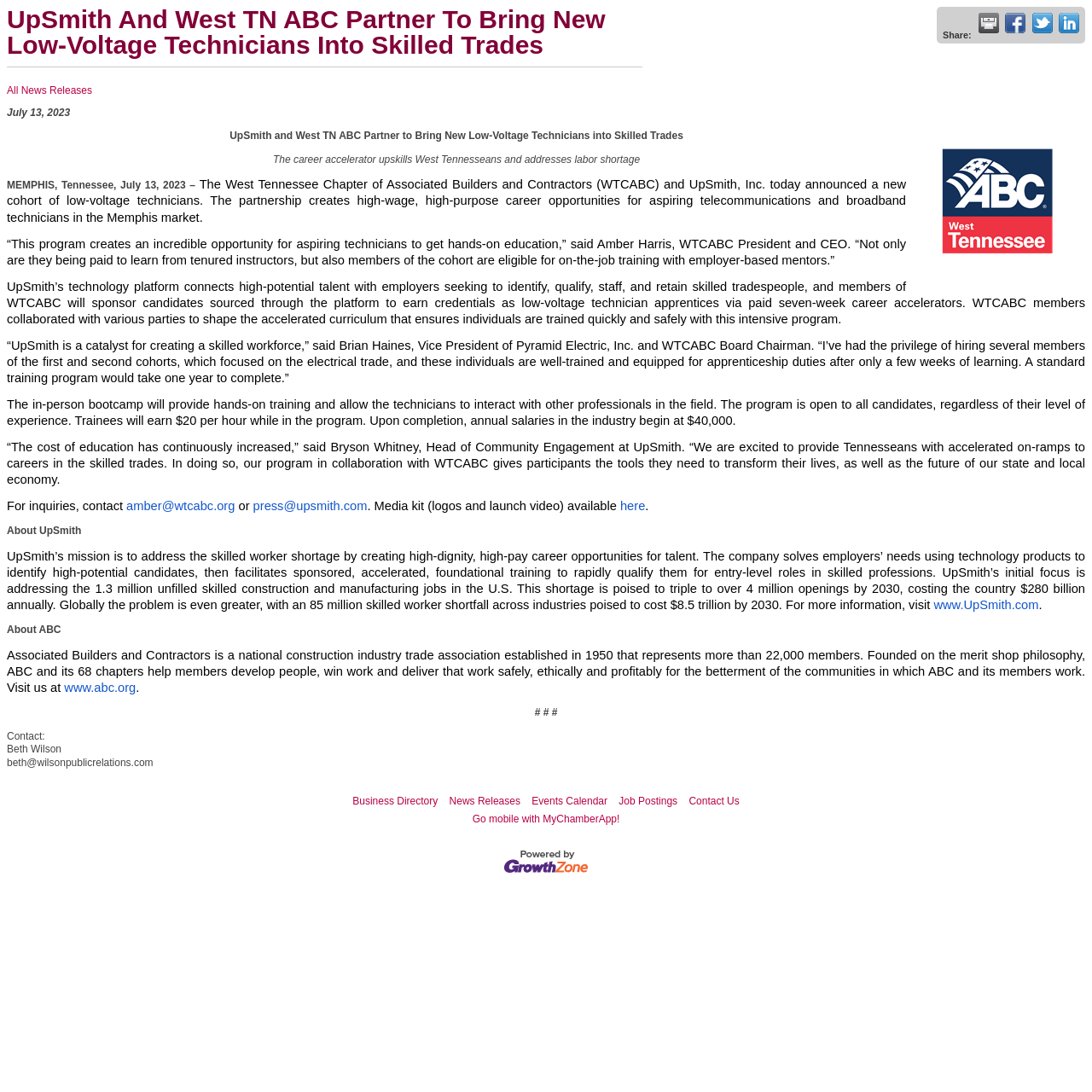Indicate the bounding box coordinates of the element that needs to be clicked to satisfy the following instruction: "Login to the website". The coordinates should be four float numbers between 0 and 1, i.e., [left, top, right, bottom].

None